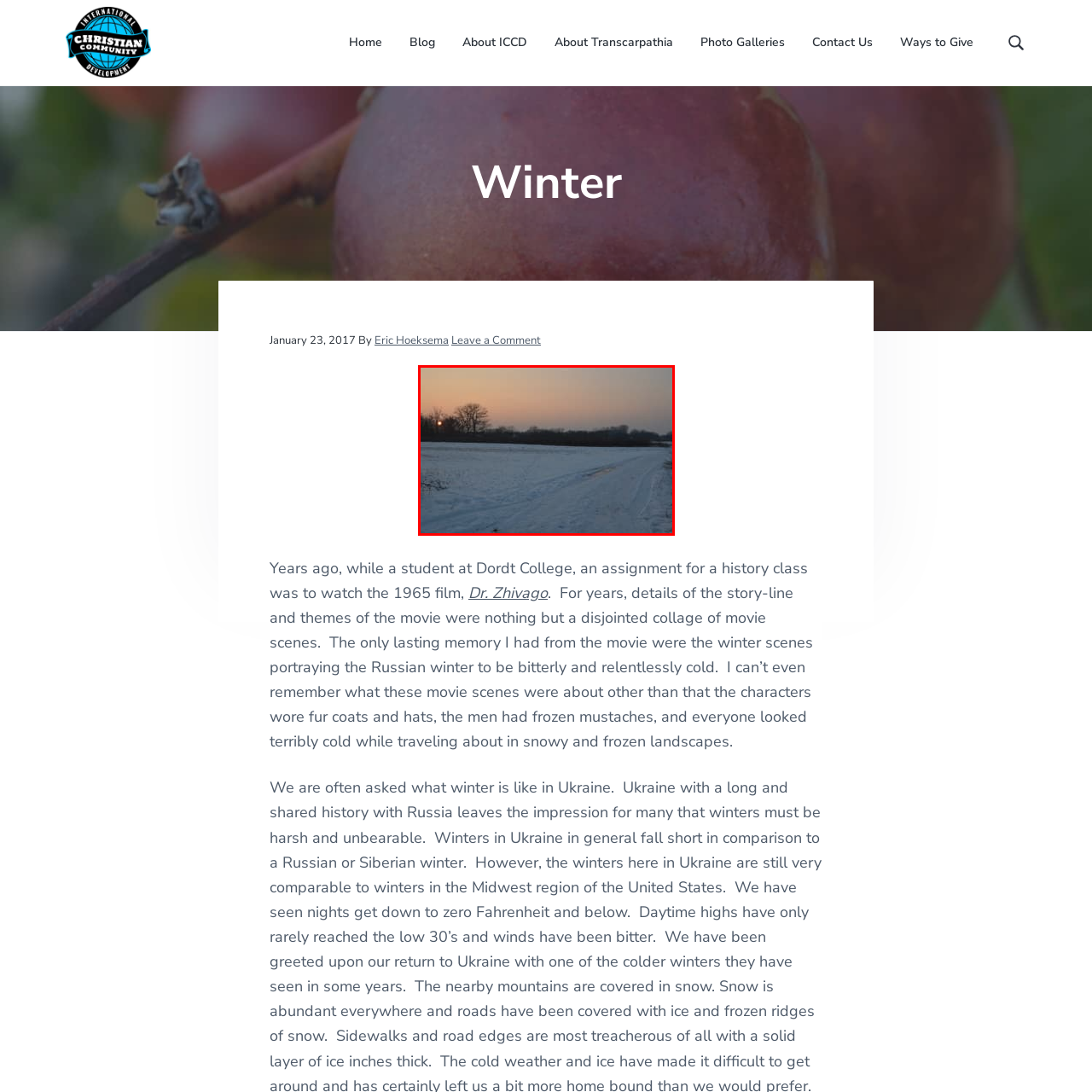Give a thorough and detailed explanation of the image enclosed by the red border.

The image captures a serene winter landscape during twilight. A soft, pastel sky transitions from pale orange to light blue as the sun sets on the horizon. The foreground features a snow-covered field, where gentle paths are carved into the white blanket, suggesting recent activity. Leafless trees stand silhouetted against the evening sky, framing the peaceful scene. This tranquil setting evokes a sense of winter's calmness and the beauty found in its quiet moments, embodying the essence of a cold but picturesque season.